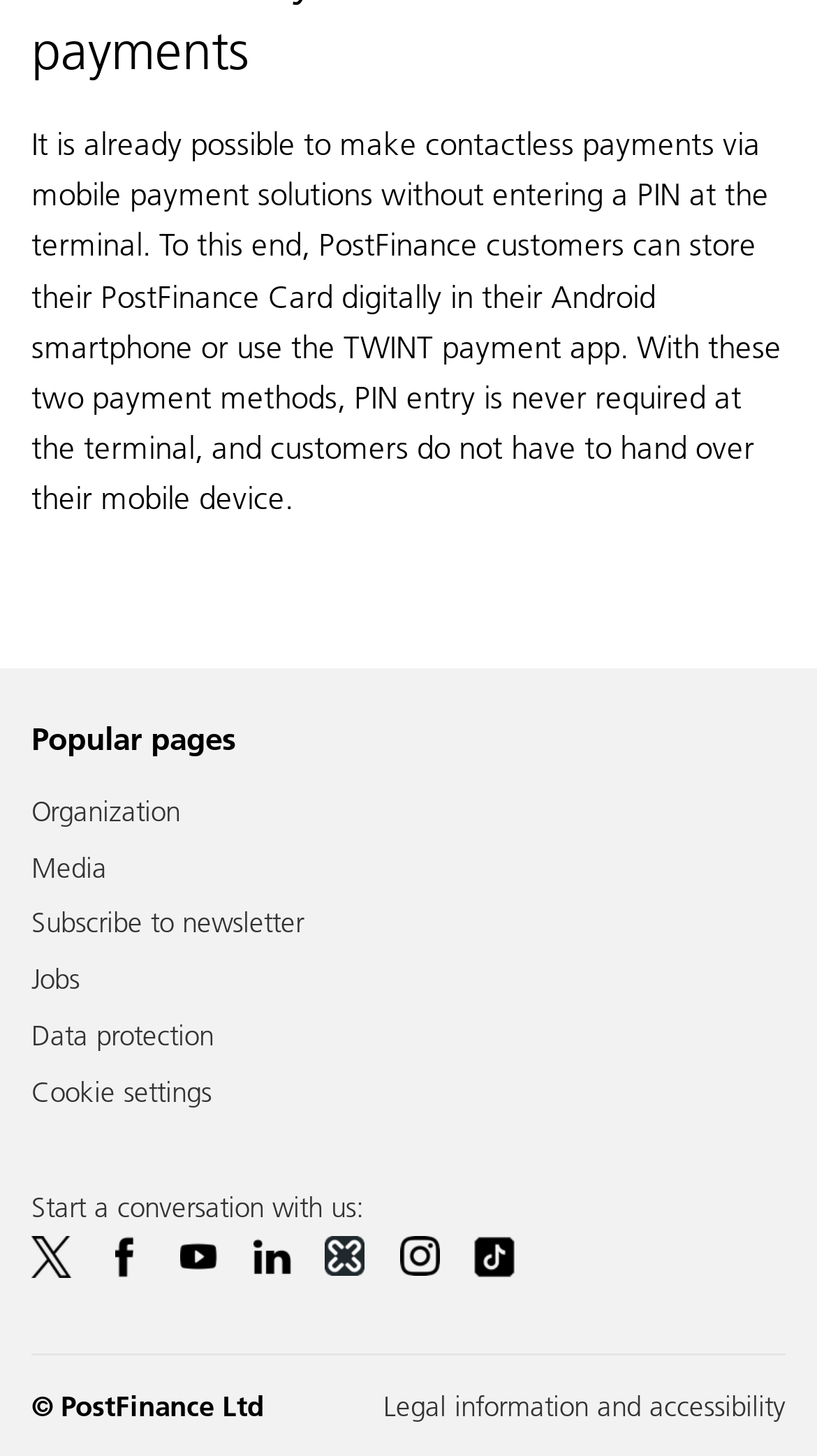Provide the bounding box coordinates for the area that should be clicked to complete the instruction: "Subscribe to newsletter".

[0.038, 0.622, 0.372, 0.645]